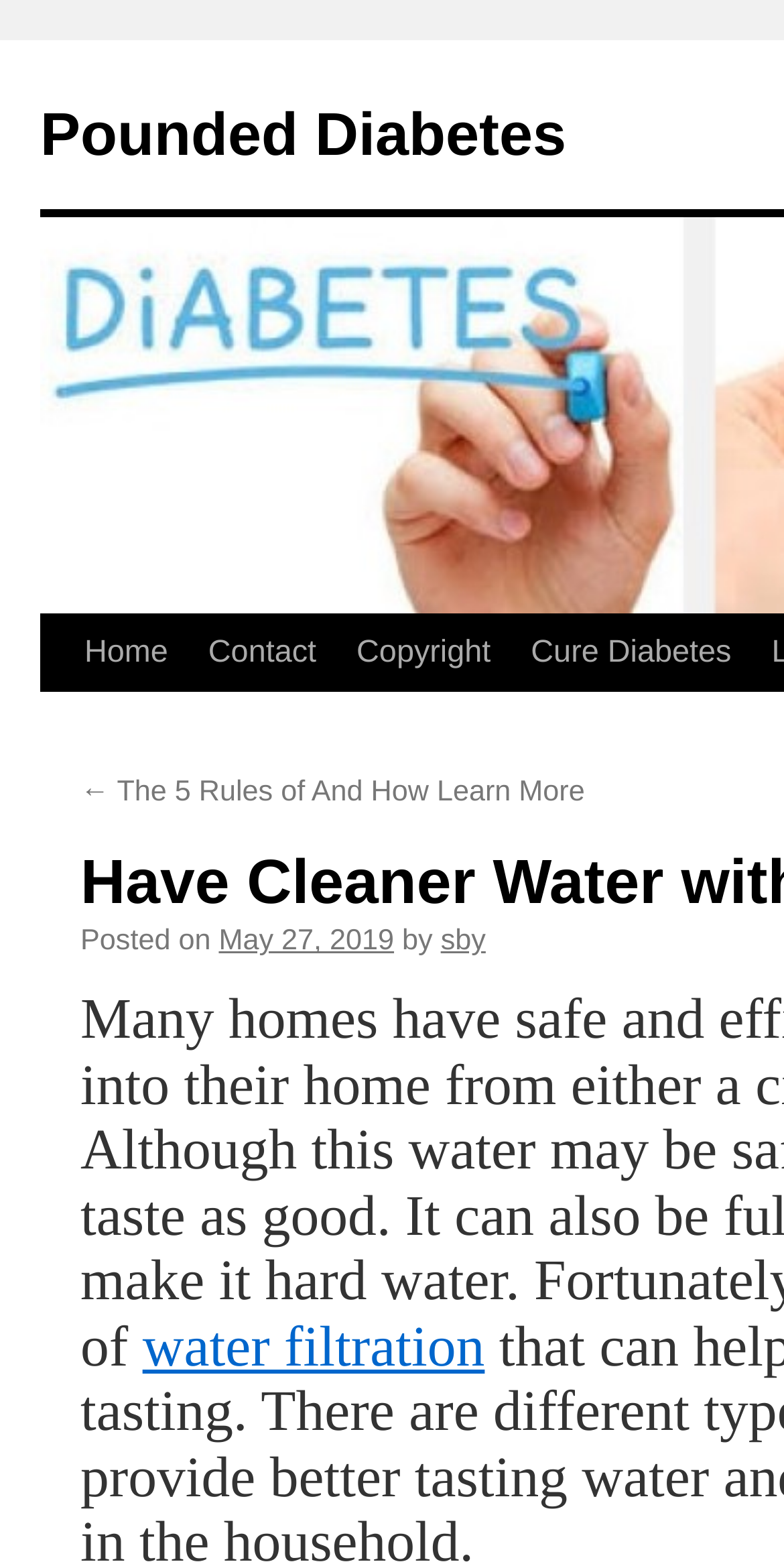From the given element description: "Legal", find the bounding box for the UI element. Provide the coordinates as four float numbers between 0 and 1, in the order [left, top, right, bottom].

[0.847, 0.393, 0.98, 0.442]